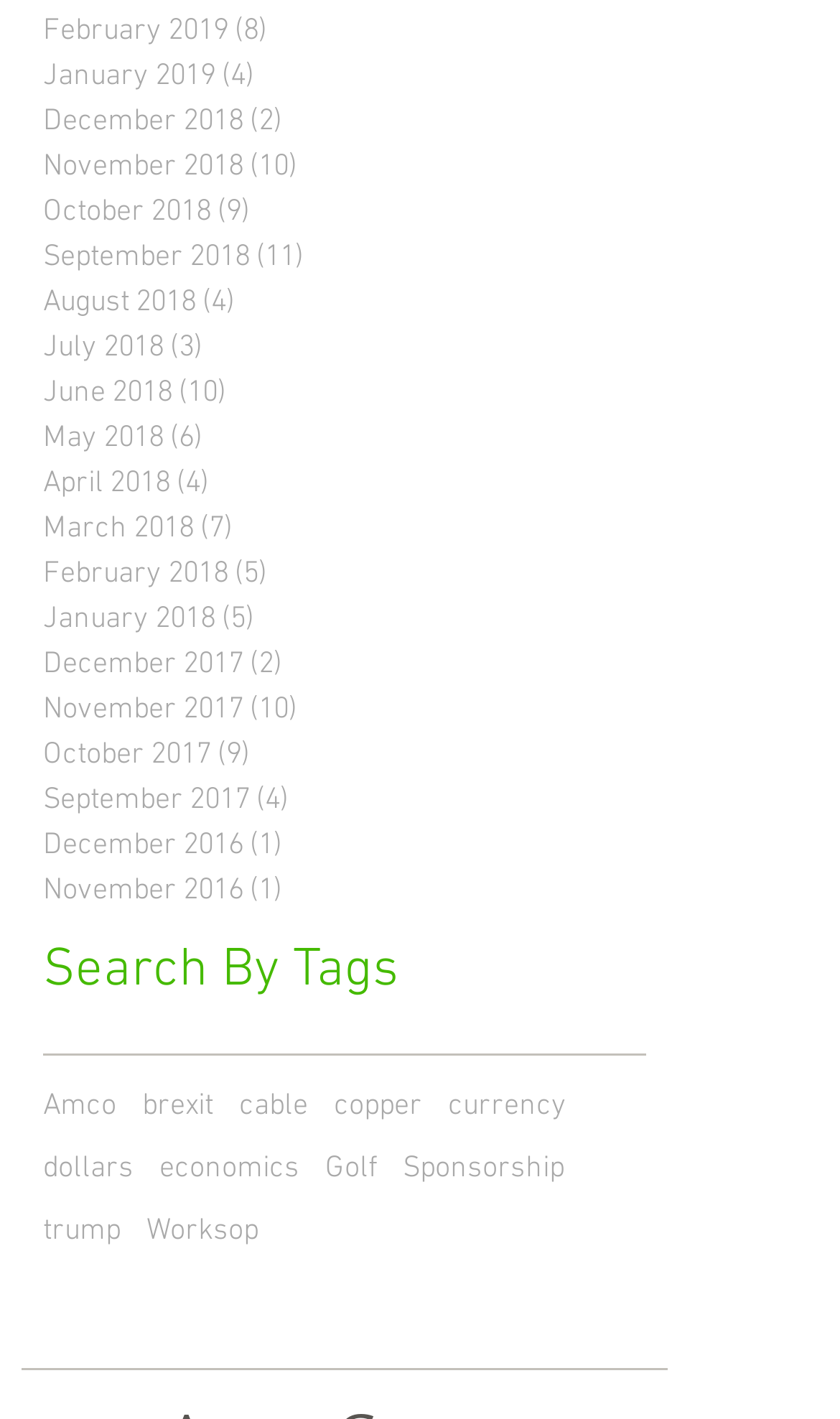Respond to the following question using a concise word or phrase: 
What is the most common month with 10 posts?

November